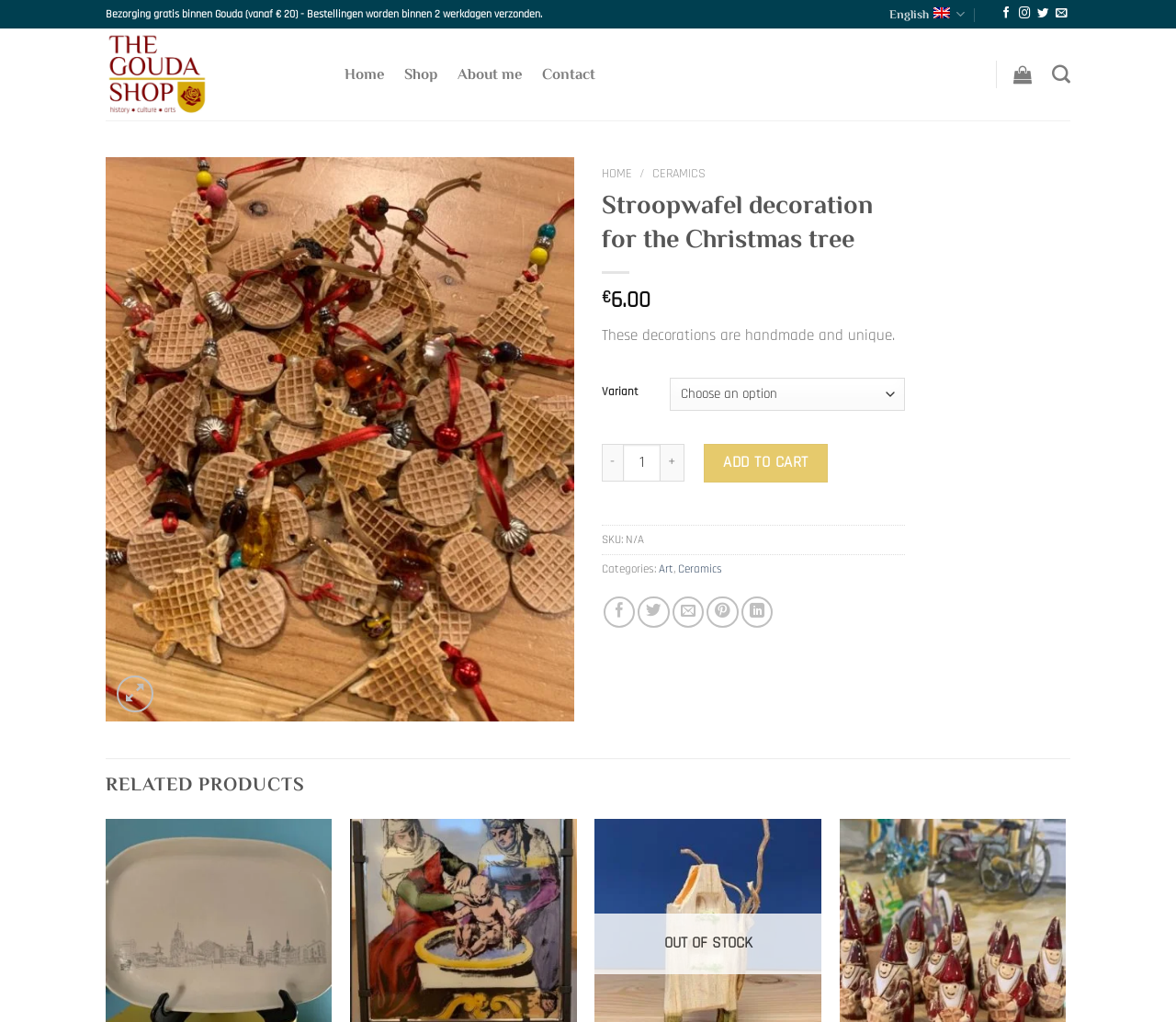Find the UI element described as: "About me" and predict its bounding box coordinates. Ensure the coordinates are four float numbers between 0 and 1, [left, top, right, bottom].

[0.389, 0.057, 0.444, 0.089]